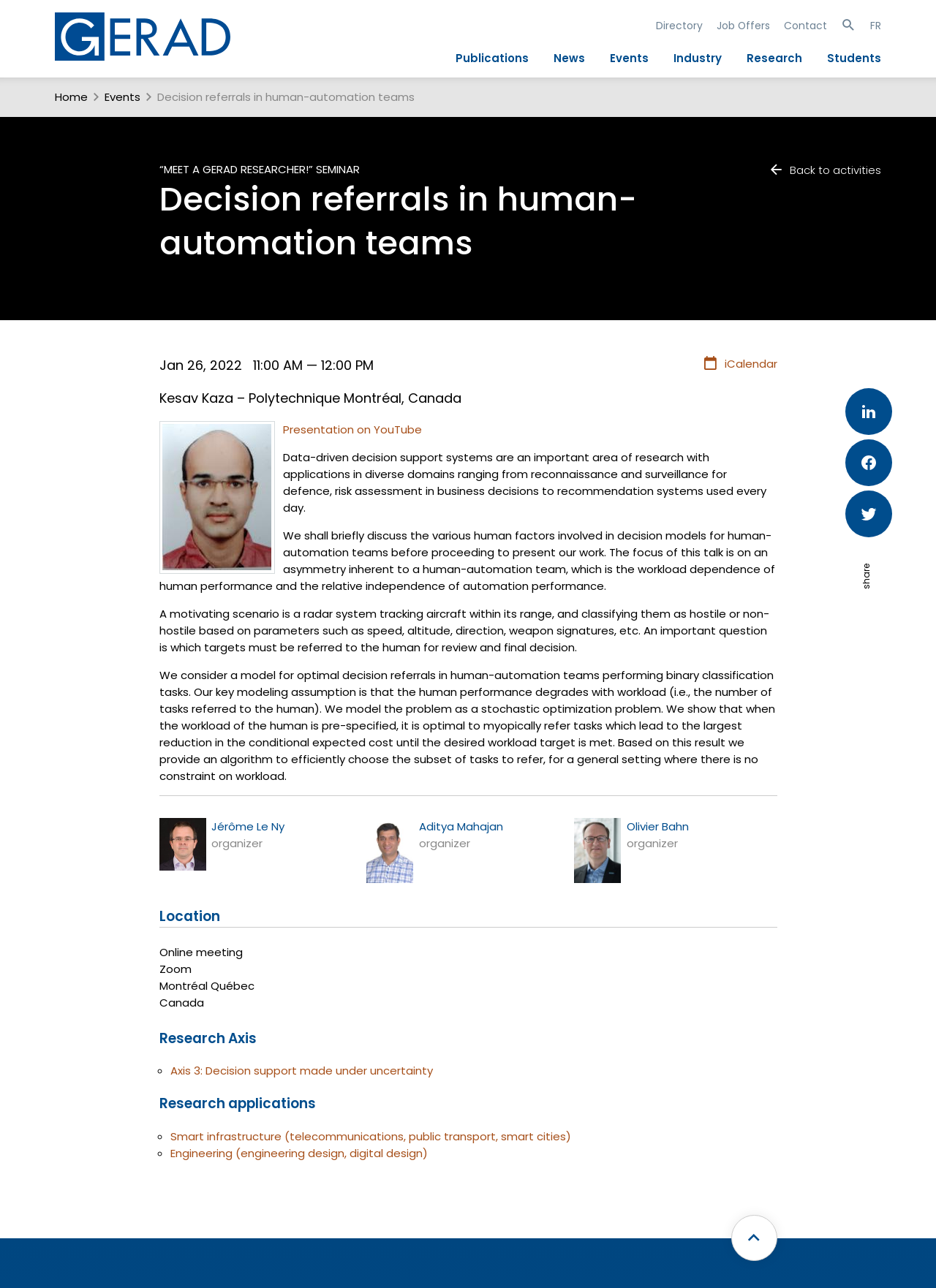Provide the bounding box coordinates of the HTML element this sentence describes: "Back to activities". The bounding box coordinates consist of four float numbers between 0 and 1, i.e., [left, top, right, bottom].

[0.82, 0.125, 0.941, 0.138]